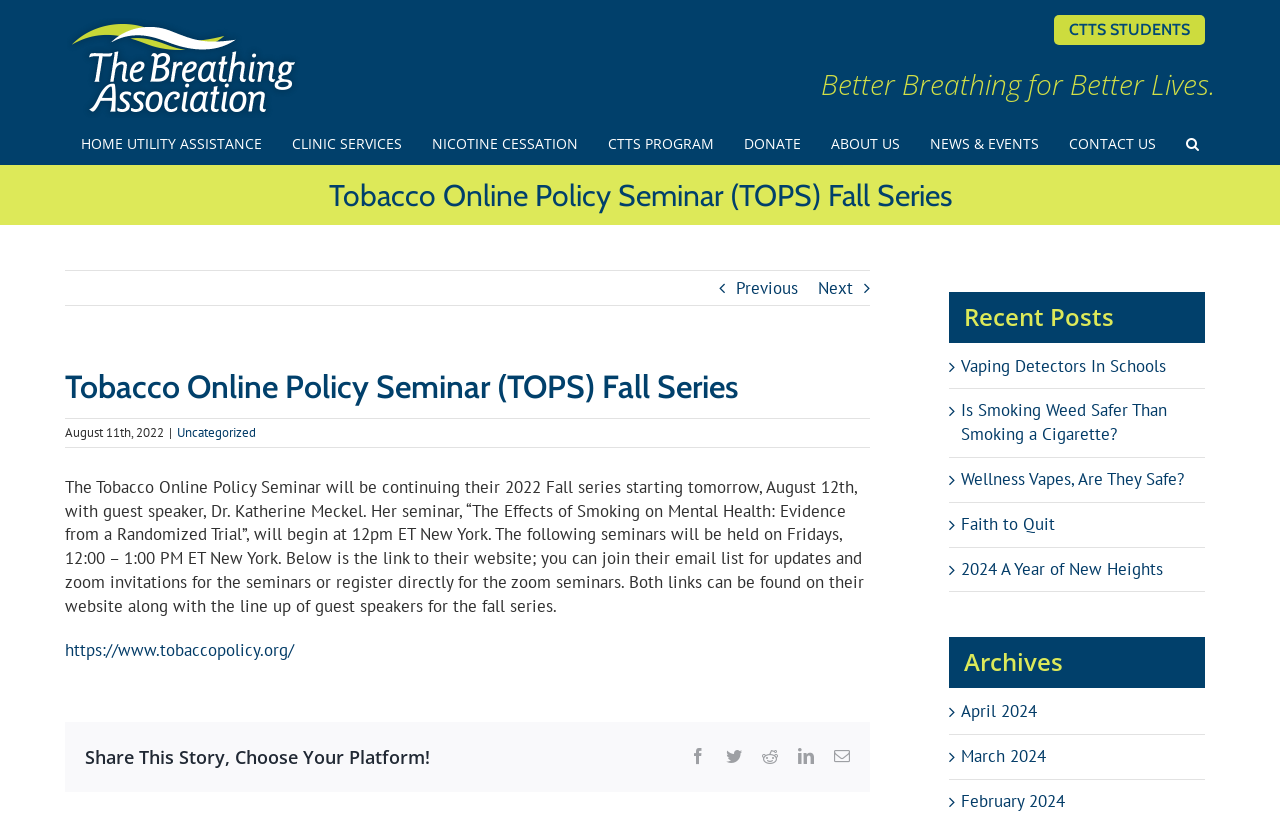What is the category of the post 'Vaping Detectors In Schools'?
Based on the image, respond with a single word or phrase.

Uncategorized